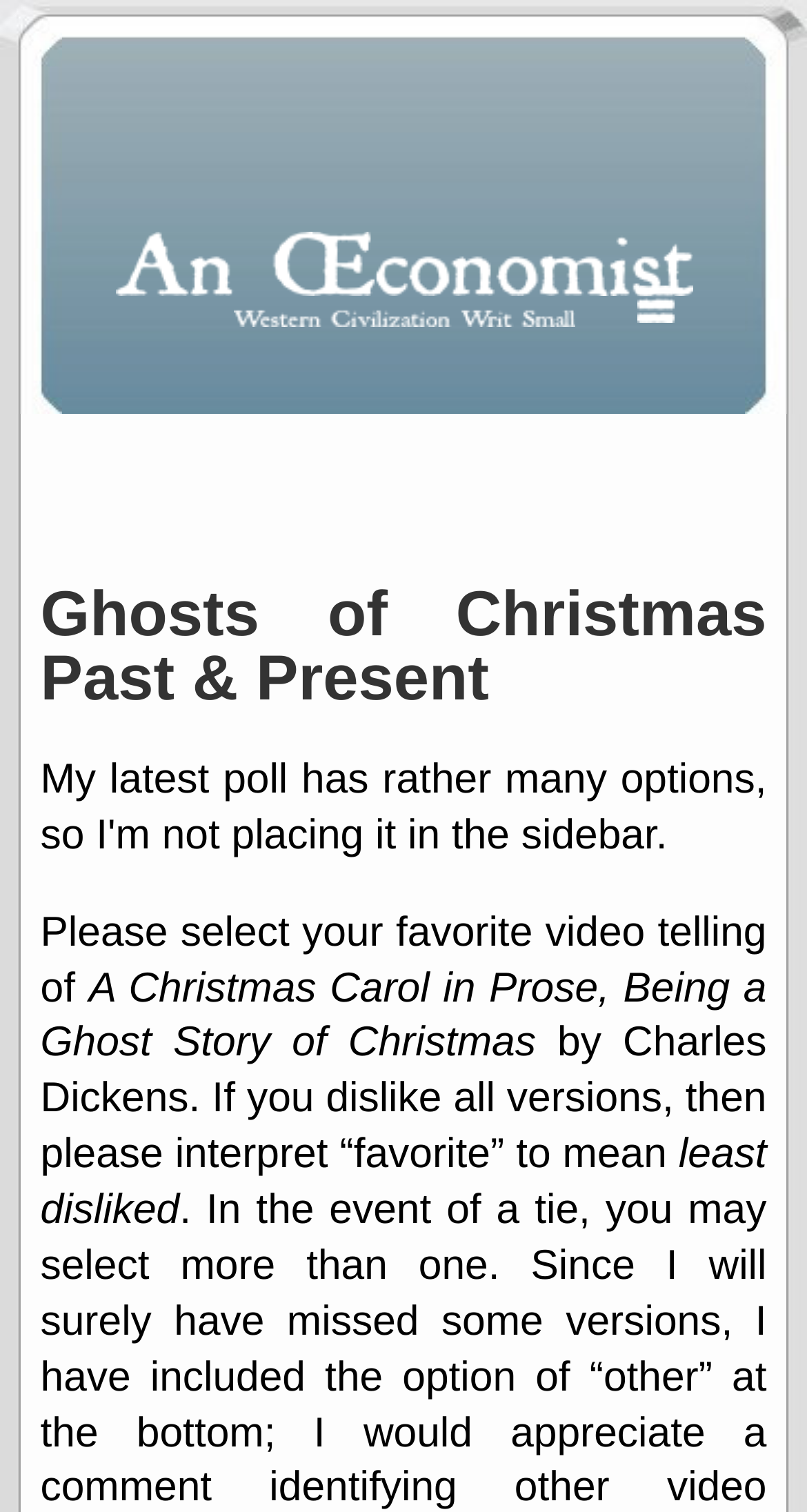How many headings are there on the webpage?
Answer the question based on the image using a single word or a brief phrase.

3